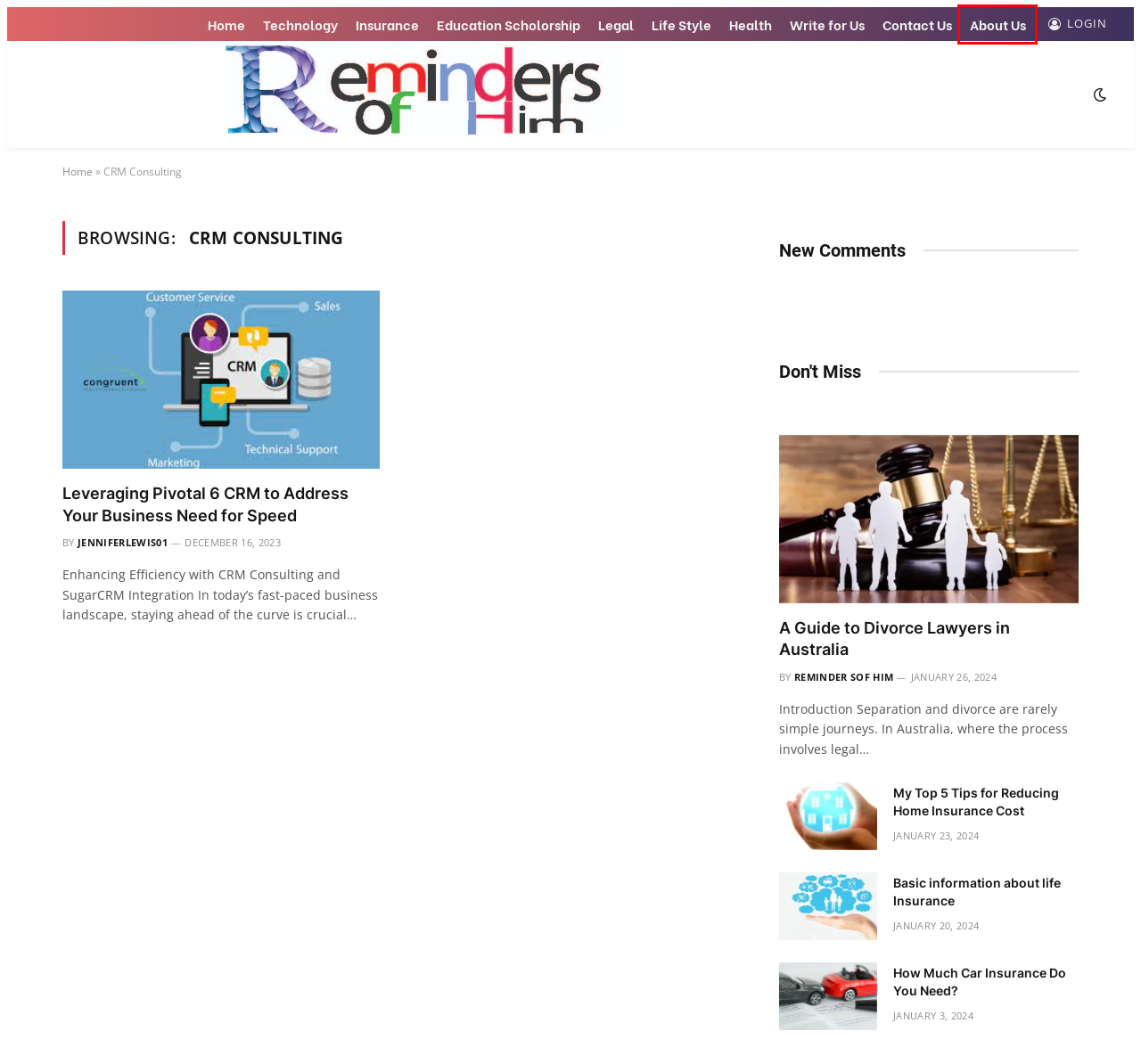Examine the screenshot of the webpage, which has a red bounding box around a UI element. Select the webpage description that best fits the new webpage after the element inside the red bounding box is clicked. Here are the choices:
A. Home - Reminders of Him
B. Elevate Efficiency with CRM Consulting and SugarCRM Integration
C. About Us - Reminders of Him
D. Health Archives - Reminders of Him
E. Write for Us - Reminders of Him
F. Education Scholorship Archives - Reminders of Him
G. Basic information about life Insurance - Reminders of Him
H. How Much Car Insurance Do You Need? - Reminders of Him

C